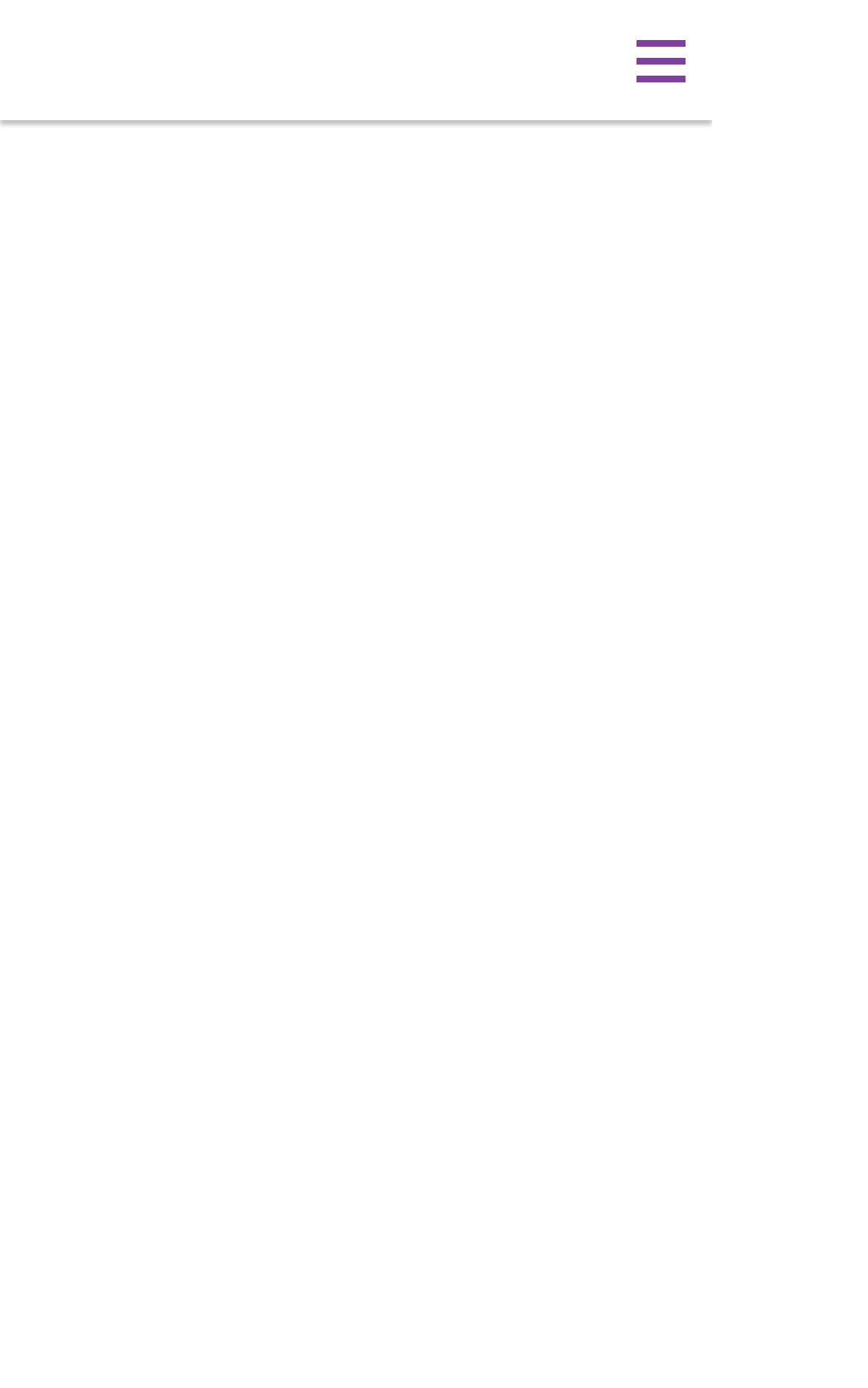What is the purpose of the button on the top right?
Please look at the screenshot and answer using one word or phrase.

Open navigation menu